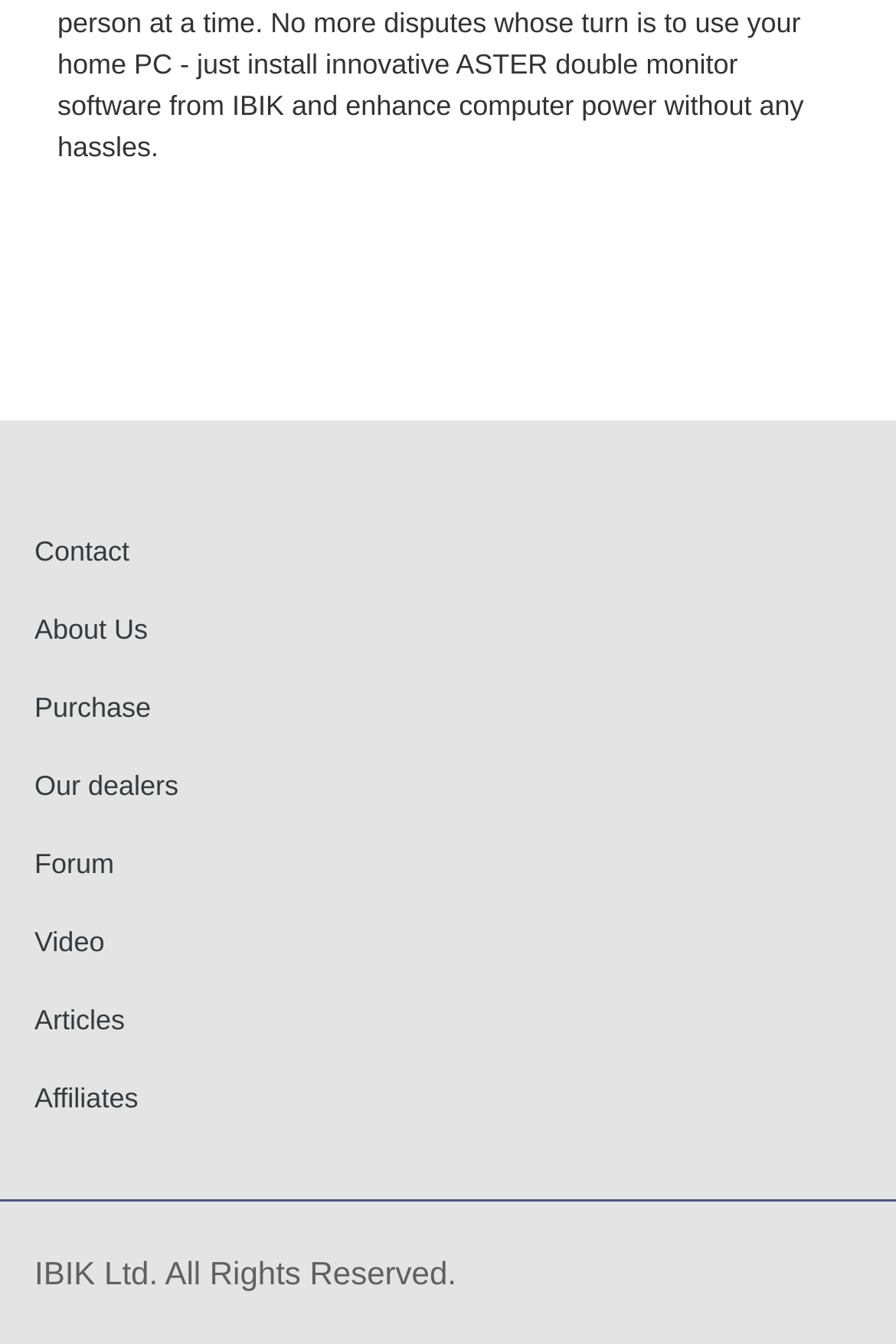What is the second link in the navigation menu?
Relying on the image, give a concise answer in one word or a brief phrase.

About Us